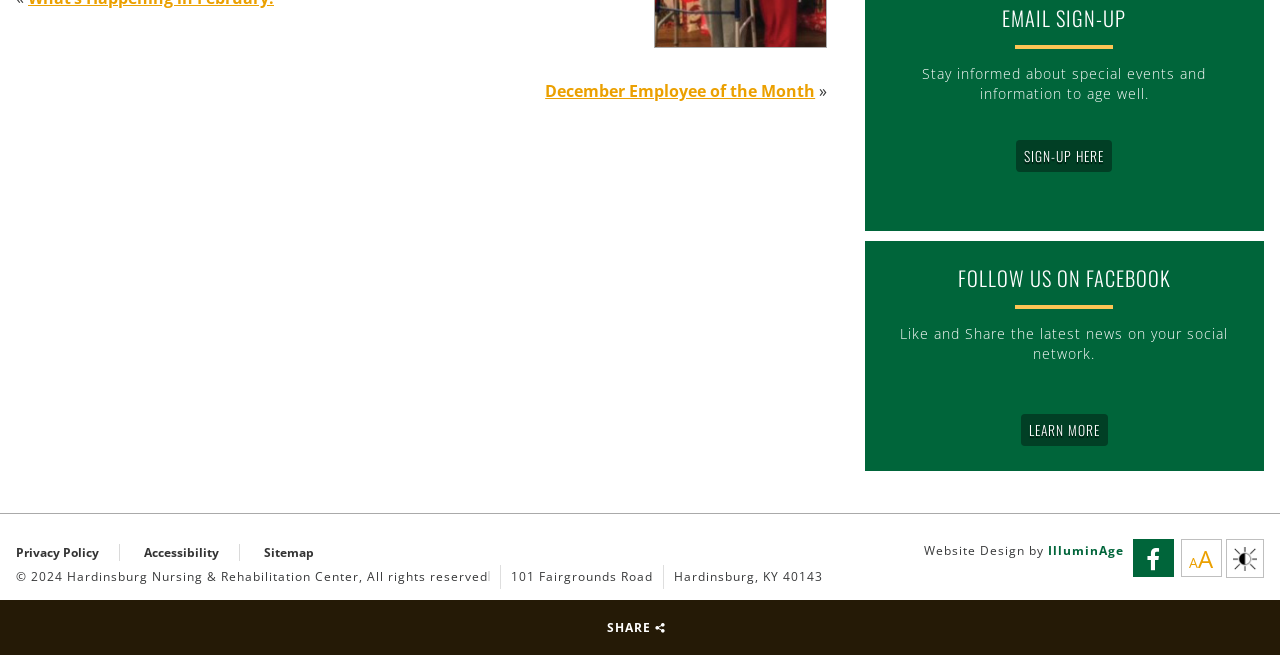Given the webpage screenshot and the description, determine the bounding box coordinates (top-left x, top-left y, bottom-right x, bottom-right y) that define the location of the UI element matching this description: Increase/Decrease Font SizeaA

[0.922, 0.823, 0.954, 0.881]